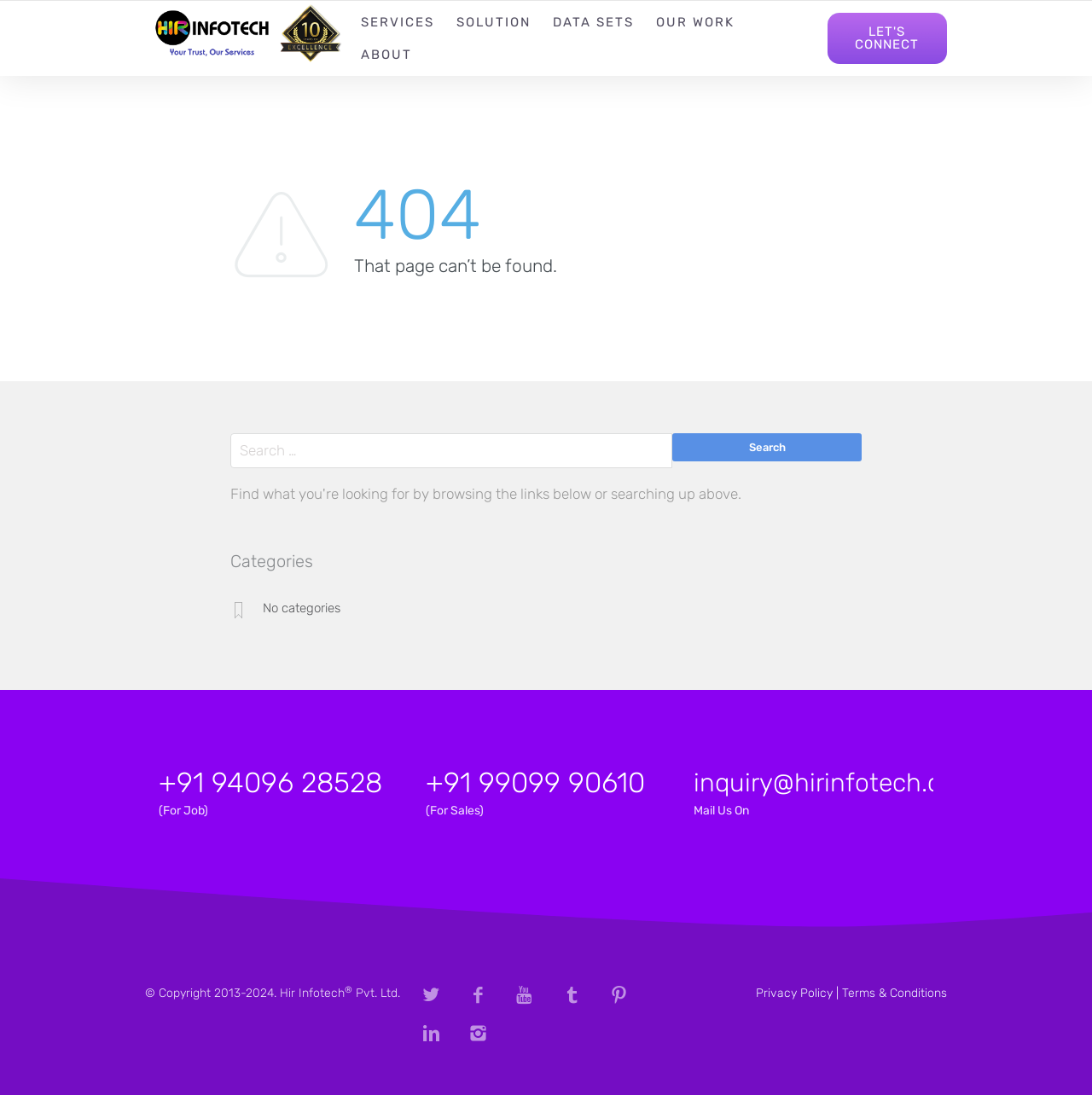How many social media links are present at the bottom of the page?
Please provide a comprehensive answer based on the details in the screenshot.

There are five social media links present at the bottom of the page, represented by icons with Unicode characters '', '', '', '', and ''.